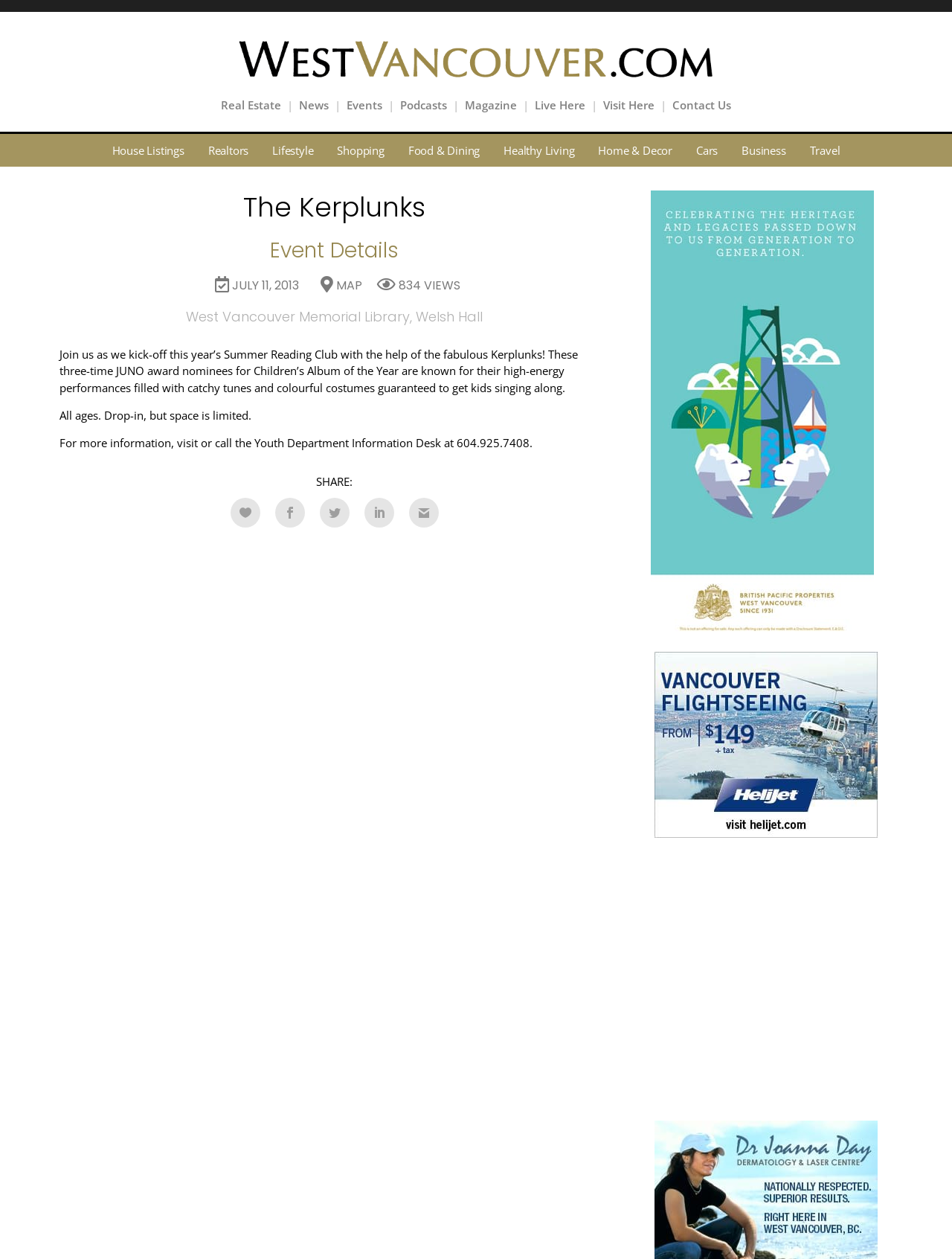Pinpoint the bounding box coordinates of the clickable area needed to execute the instruction: "View House Listings". The coordinates should be specified as four float numbers between 0 and 1, i.e., [left, top, right, bottom].

[0.105, 0.106, 0.206, 0.132]